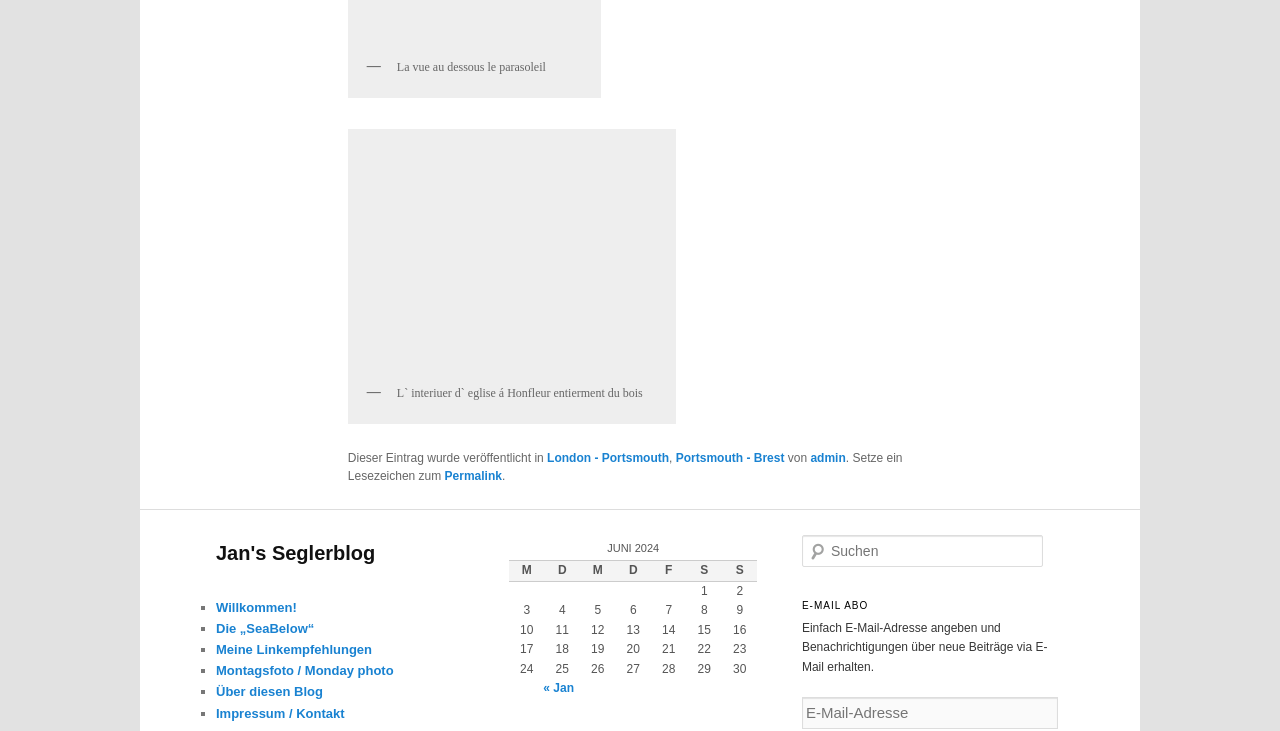Identify the bounding box for the UI element specified in this description: "Jan's Seglerblog". The coordinates must be four float numbers between 0 and 1, formatted as [left, top, right, bottom].

[0.169, 0.741, 0.293, 0.771]